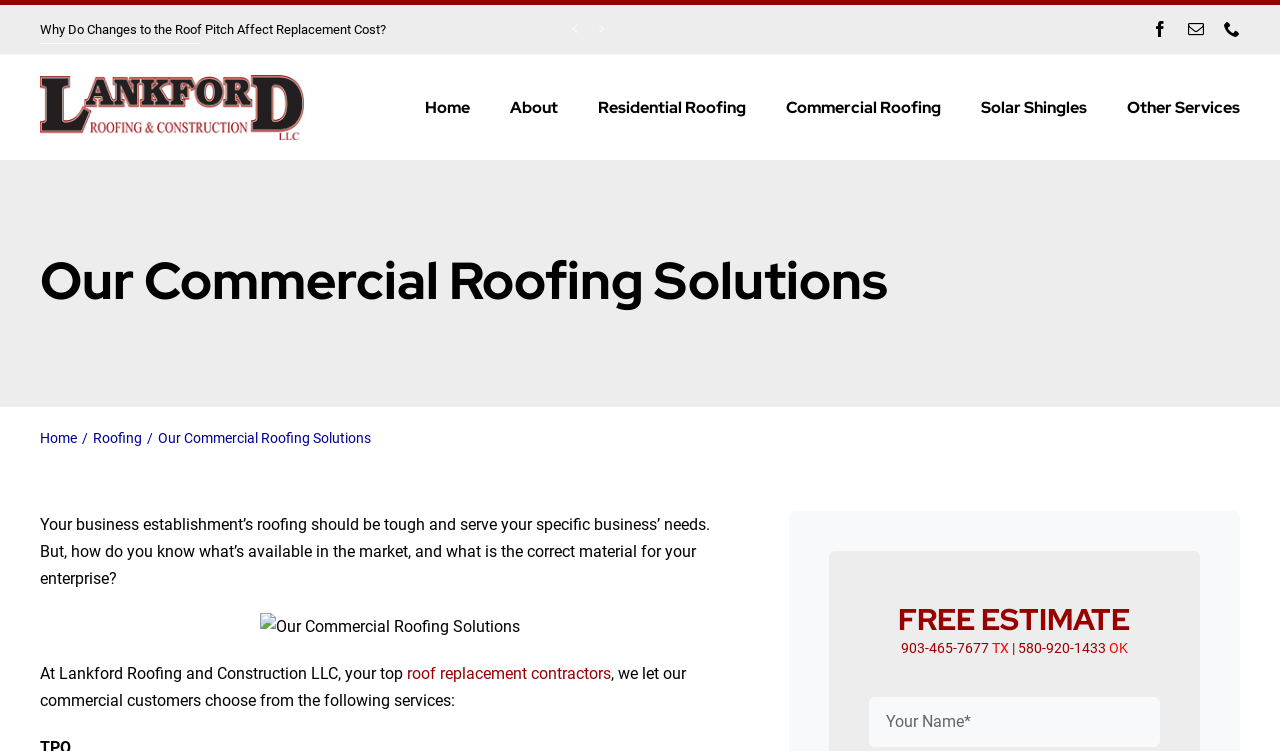Please determine the bounding box coordinates for the UI element described here. Use the format (top-left x, top-left y, bottom-right x, bottom-right y) with values bounded between 0 and 1: aria-label="Lankford Roofing & Construction LLC"

[0.031, 0.097, 0.238, 0.122]